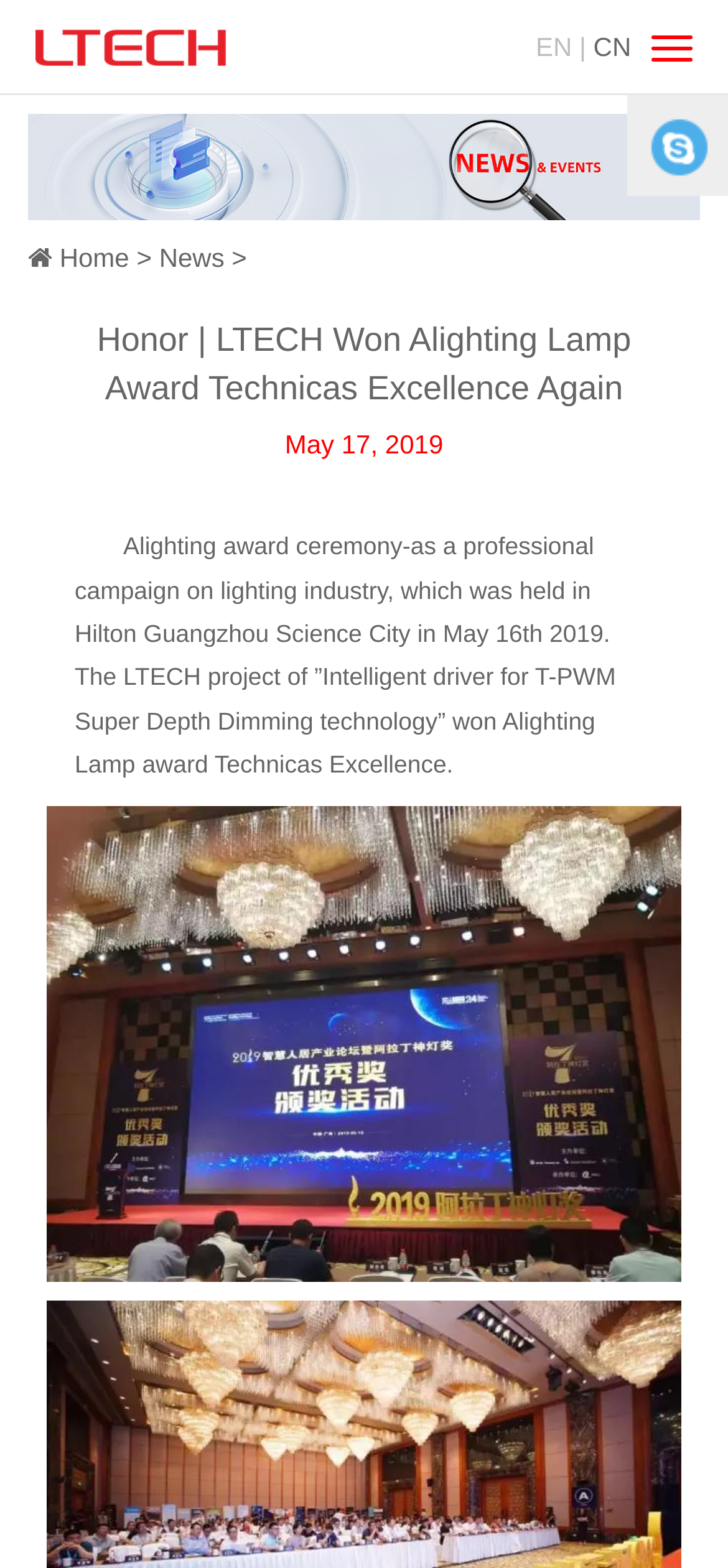Use a single word or phrase to answer this question: 
What is the date of the award ceremony?

May 16th, 2019